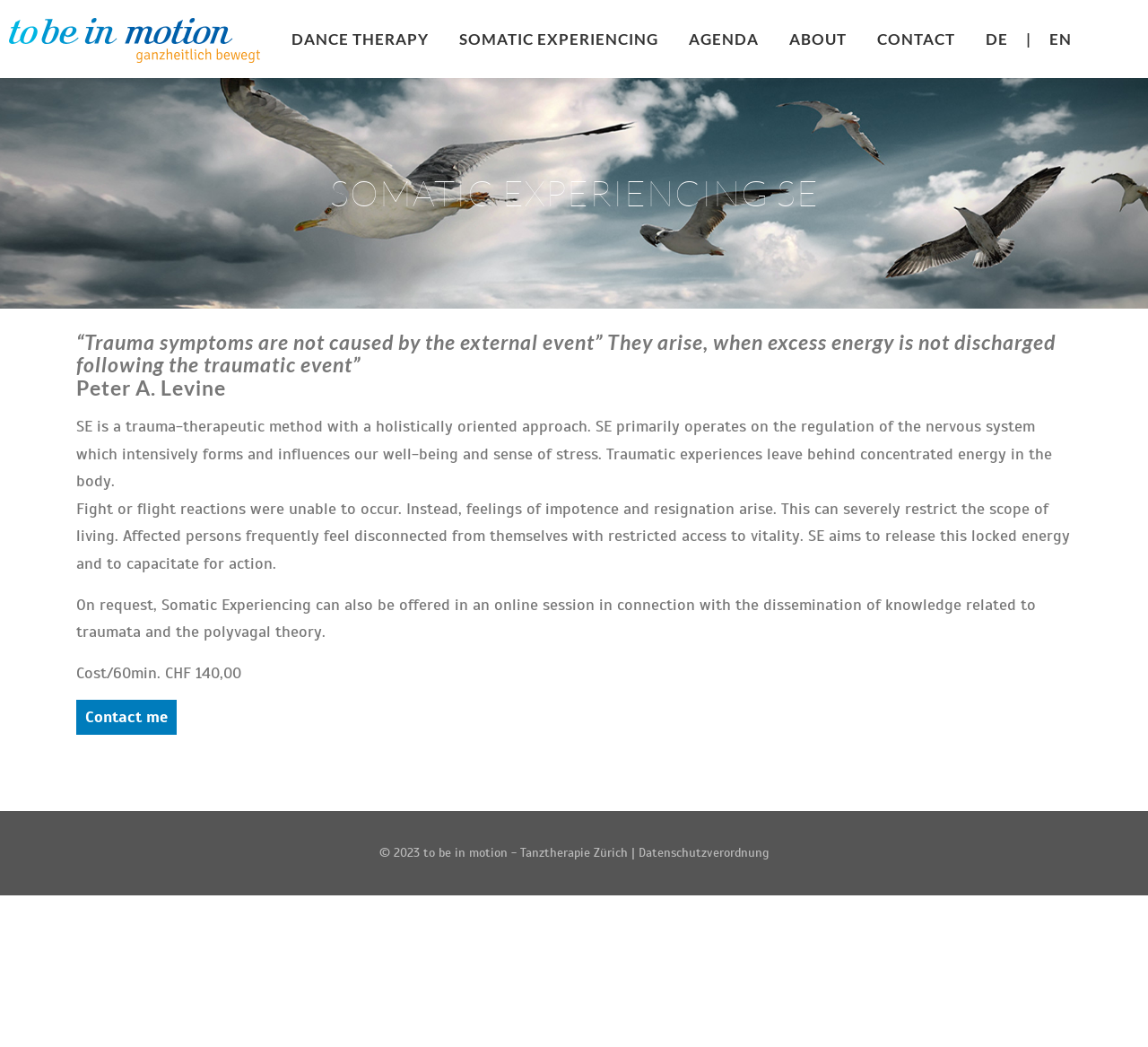Analyze and describe the webpage in a detailed narrative.

The webpage is about Somatic Experiencing (SE), a trauma-therapeutic method, and its application in dance therapy. At the top left corner, there is an image related to Tanztherapie Körperarbeit Zürich. Below the image, there are six main links: DANCE THERAPY, Individual therapy, Group offers, SOMATIC EXPERIENCING, AGENDA, and ABOUT, which are aligned horizontally and take up the top section of the page.

Below these links, there is a heading that reads "SOMATIC EXPERIENCING SE". Underneath this heading, there is a main section that occupies most of the page. This section contains an article with several paragraphs of text. The first paragraph is a quote from Peter A. Levine, followed by three paragraphs that explain the concept of Somatic Experiencing, its approach, and its benefits. The text also mentions that Somatic Experiencing can be offered in online sessions.

On the right side of the main section, there is a call-to-action link "Contact me" and a text that displays the cost of a 60-minute session. At the bottom of the page, there is a footer section that contains a copyright notice and a link to a data protection regulation page. The language of the webpage can be switched between German (DE) and English (EN), as indicated by the links at the top right corner.